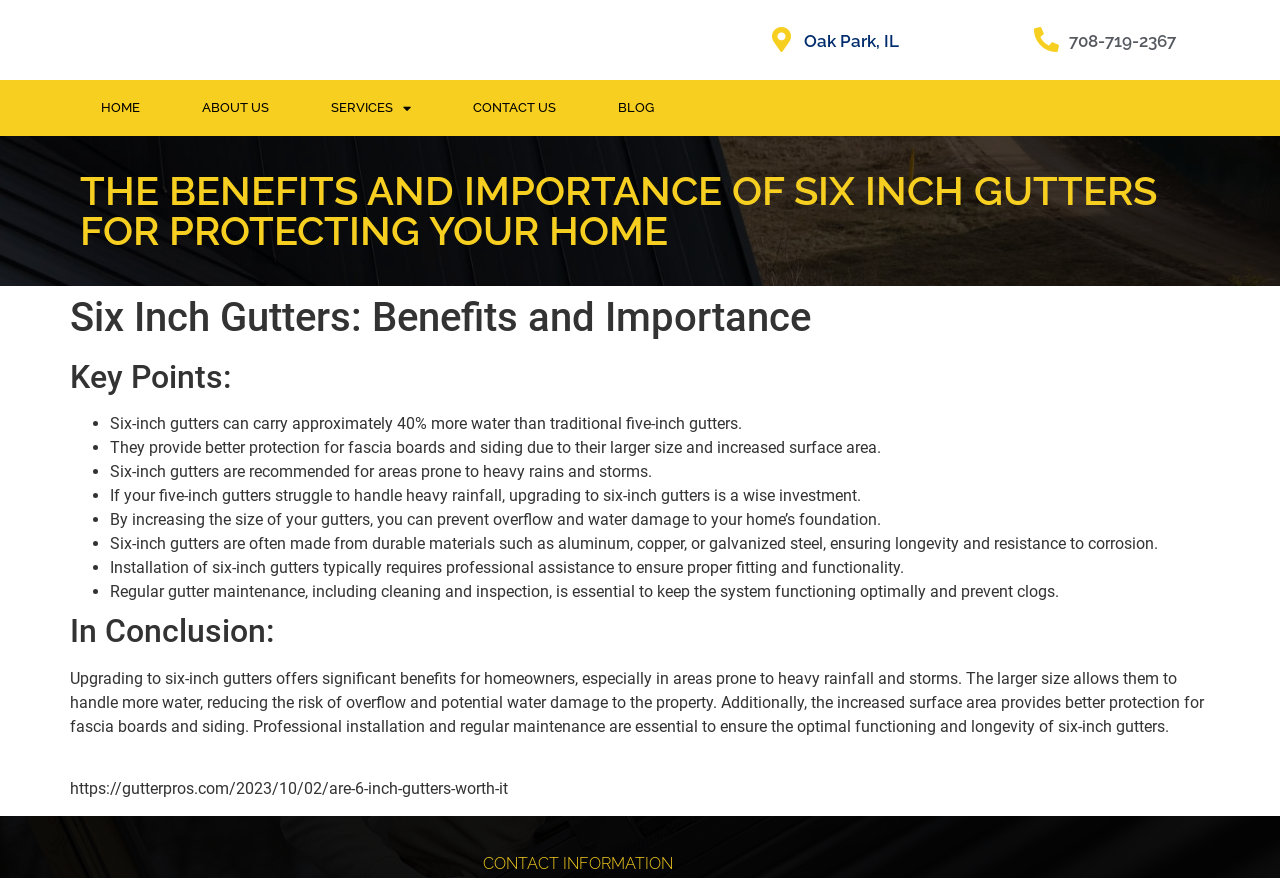Please respond to the question using a single word or phrase:
What is recommended for areas prone to heavy rains and storms?

Six-inch gutters